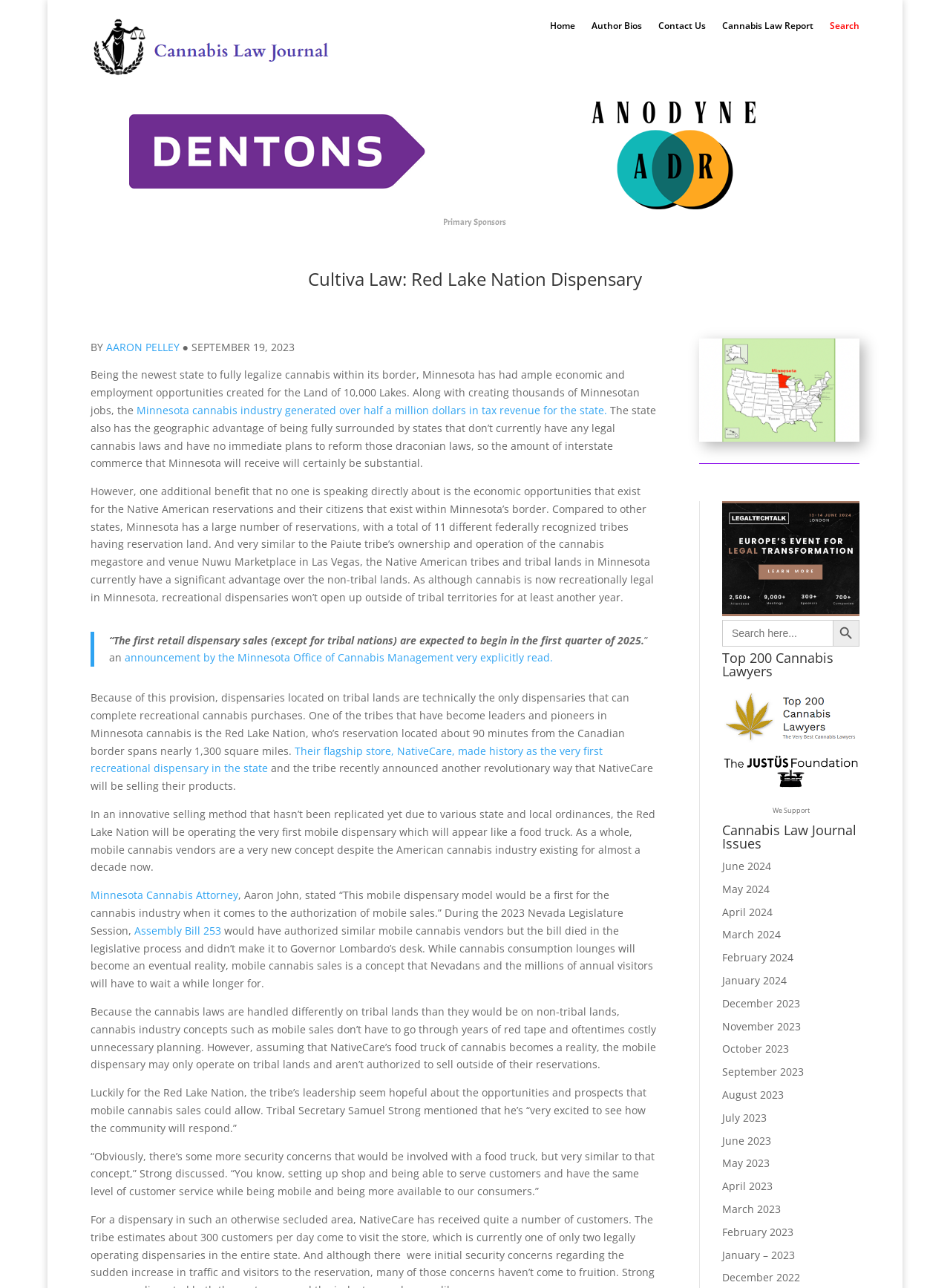Please provide the bounding box coordinates for the element that needs to be clicked to perform the following instruction: "Click the 'Home' link". The coordinates should be given as four float numbers between 0 and 1, i.e., [left, top, right, bottom].

[0.579, 0.016, 0.606, 0.029]